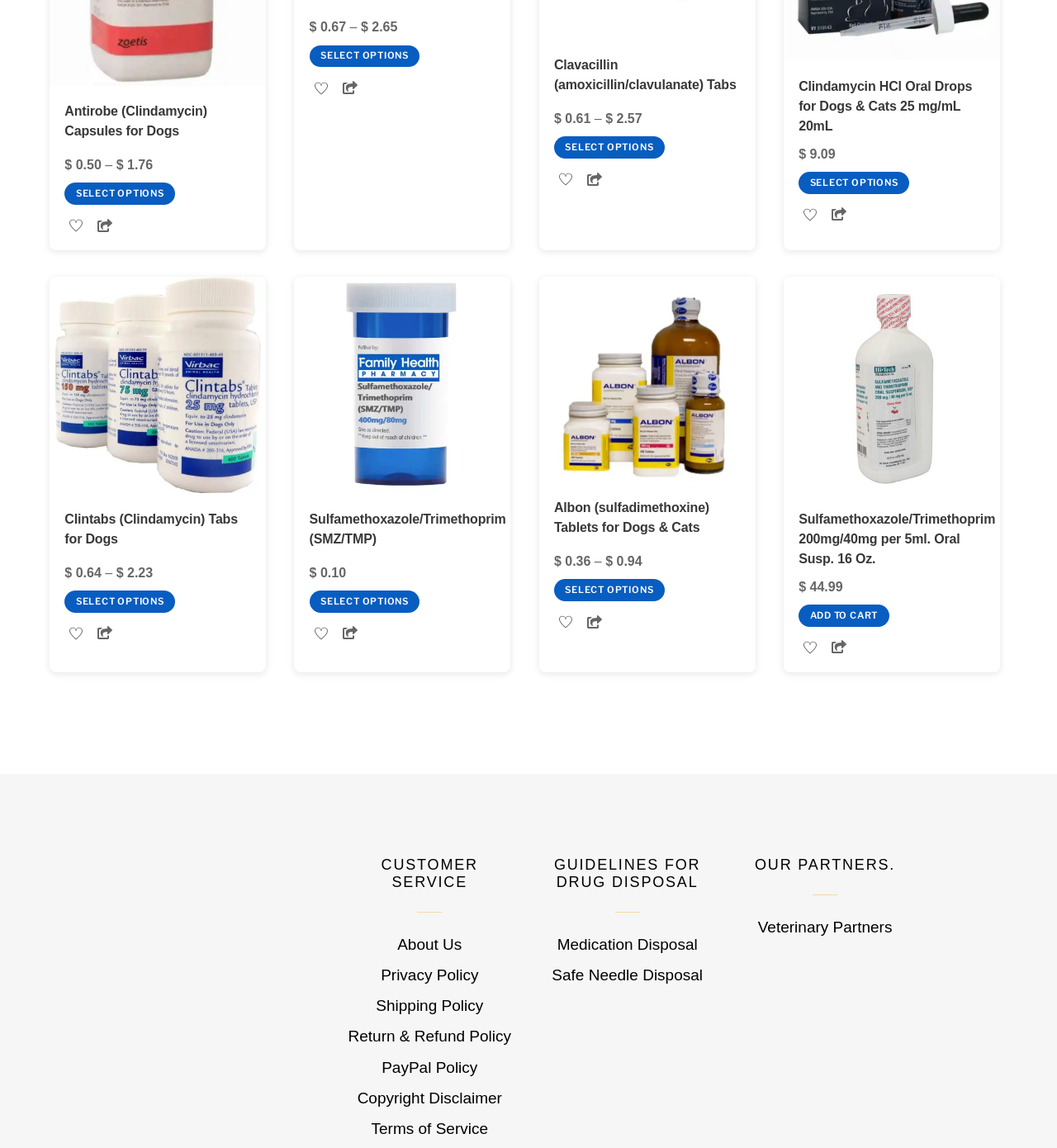Using the given element description, provide the bounding box coordinates (top-left x, top-left y, bottom-right x, bottom-right y) for the corresponding UI element in the screenshot: Orthodontics

None